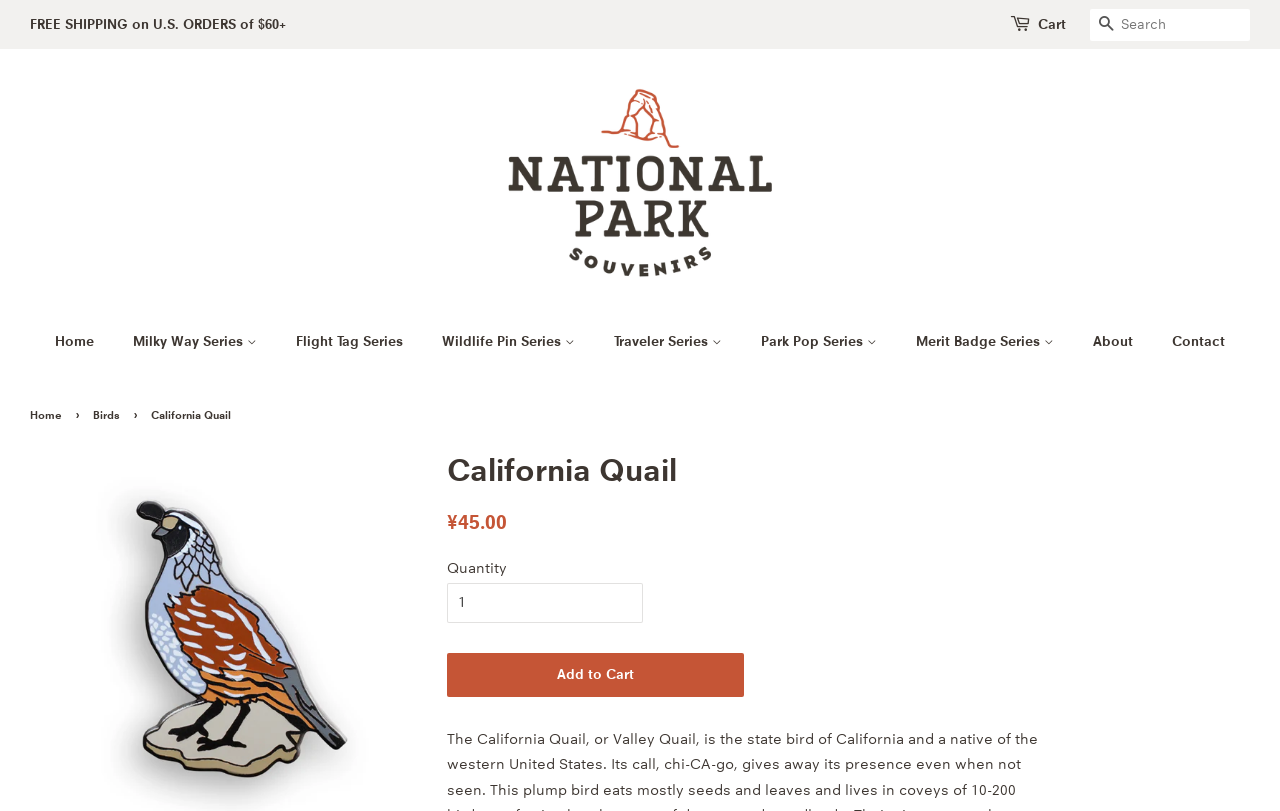What is the name of the bird on this webpage?
Kindly offer a comprehensive and detailed response to the question.

I determined the answer by looking at the breadcrumbs navigation section, which shows the path 'Home > Birds > California Quail'. This indicates that the webpage is about the California Quail bird.